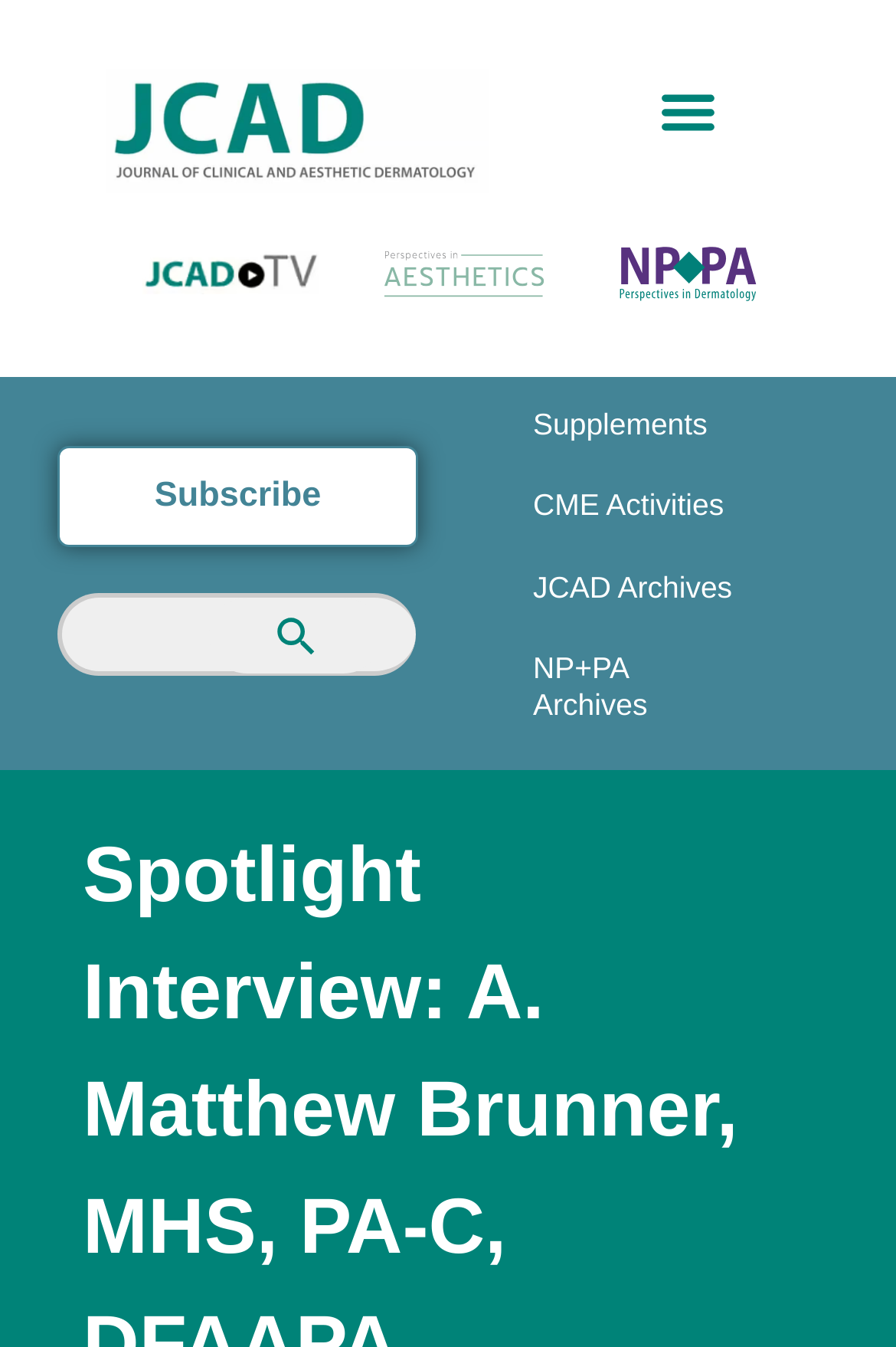Locate the bounding box coordinates of the clickable element to fulfill the following instruction: "Click the menu toggle button". Provide the coordinates as four float numbers between 0 and 1 in the format [left, top, right, bottom].

[0.72, 0.051, 0.816, 0.115]